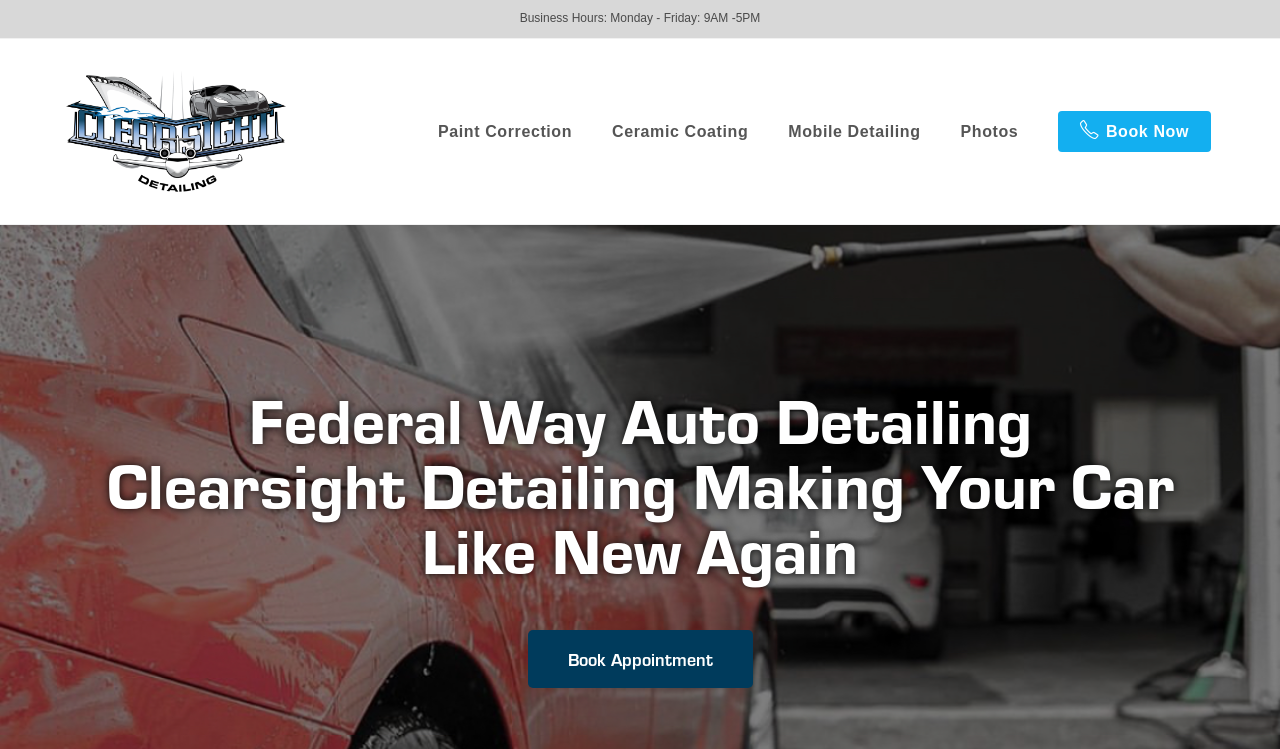How many services are listed on the webpage?
Provide a short answer using one word or a brief phrase based on the image.

4